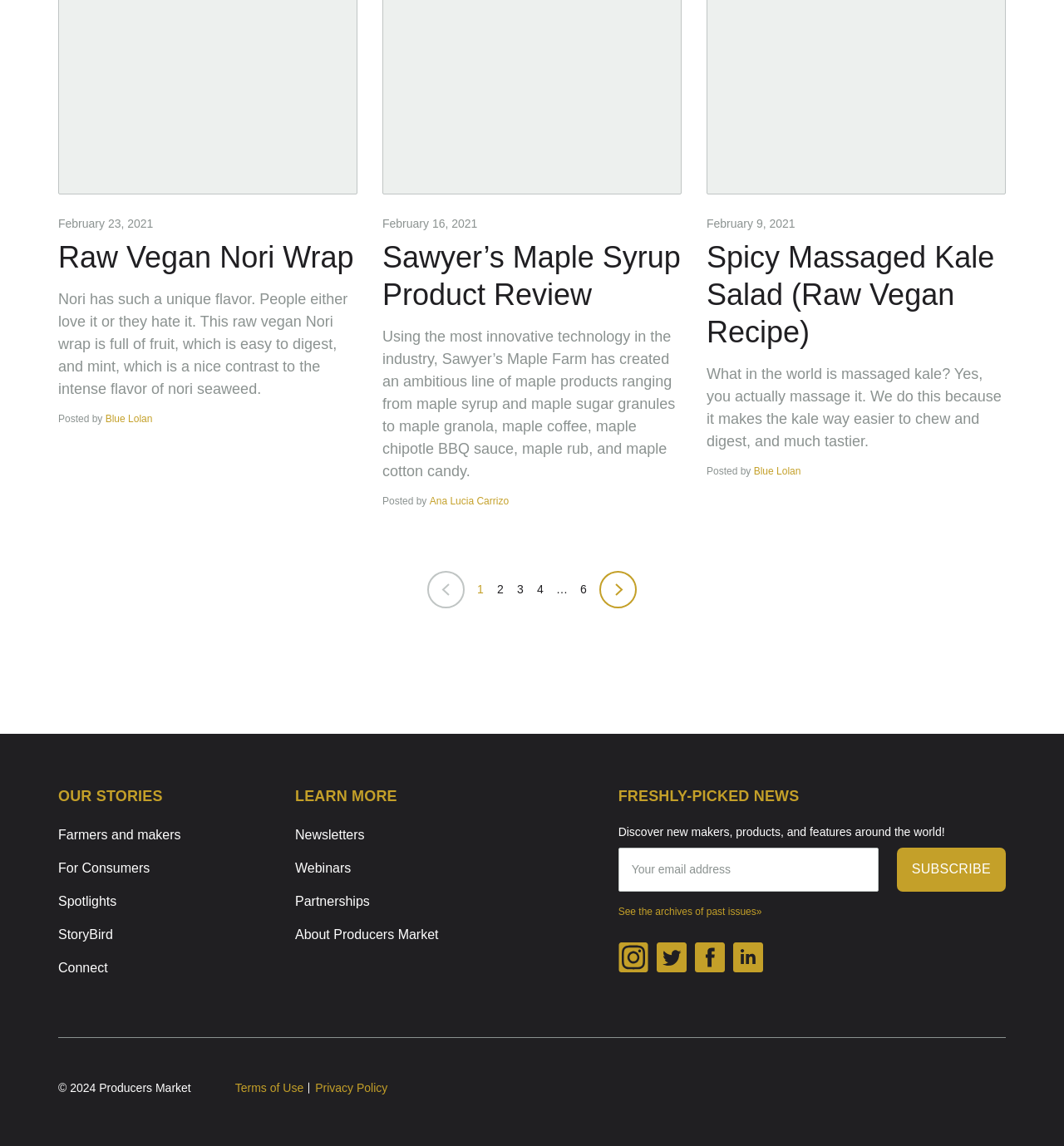Can you find the bounding box coordinates for the element to click on to achieve the instruction: "Read the 'Sawyer’s Maple Syrup Product Review' article"?

[0.359, 0.209, 0.64, 0.272]